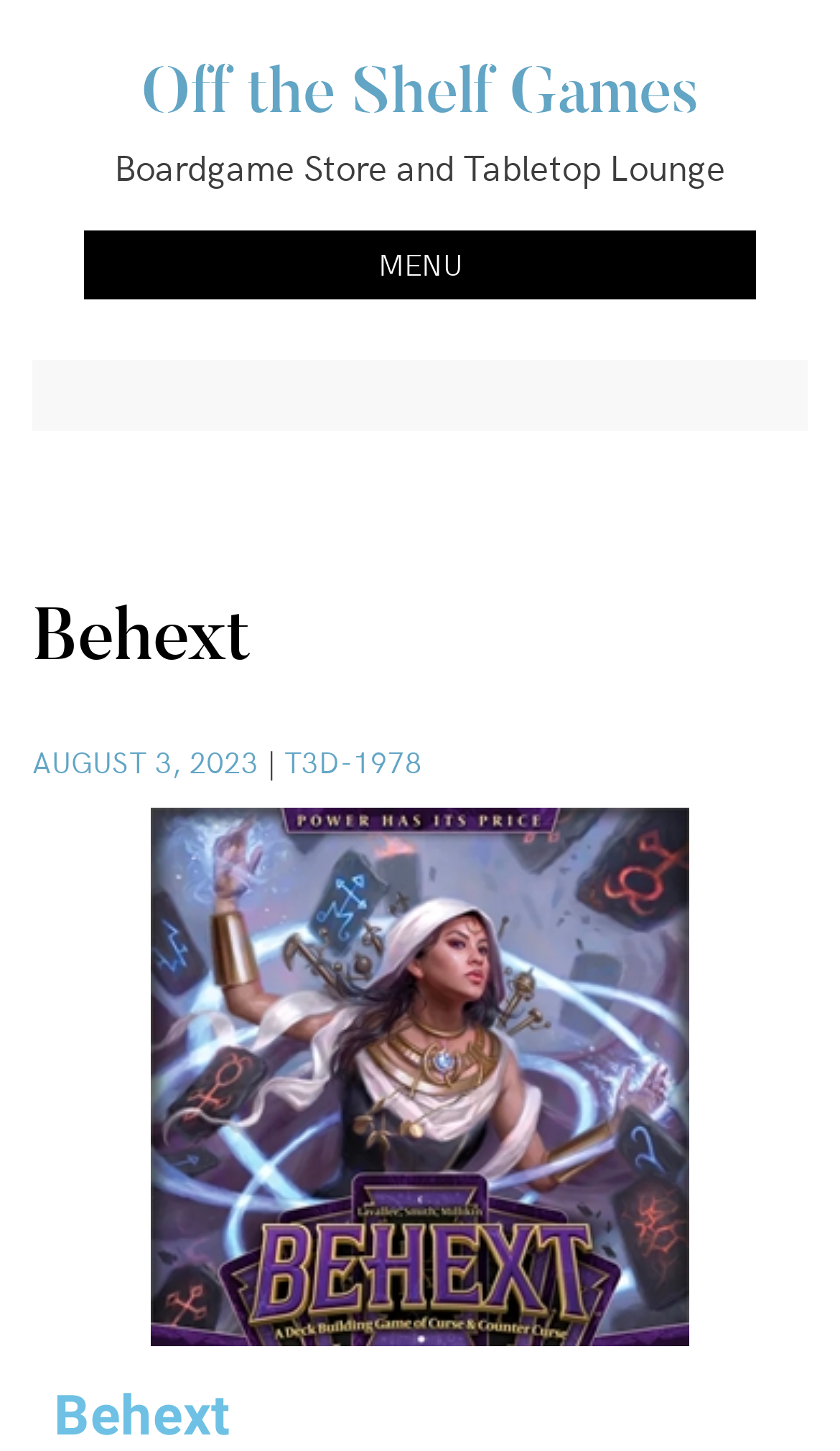Identify the bounding box for the described UI element: "T3d-1978".

[0.338, 0.511, 0.503, 0.539]